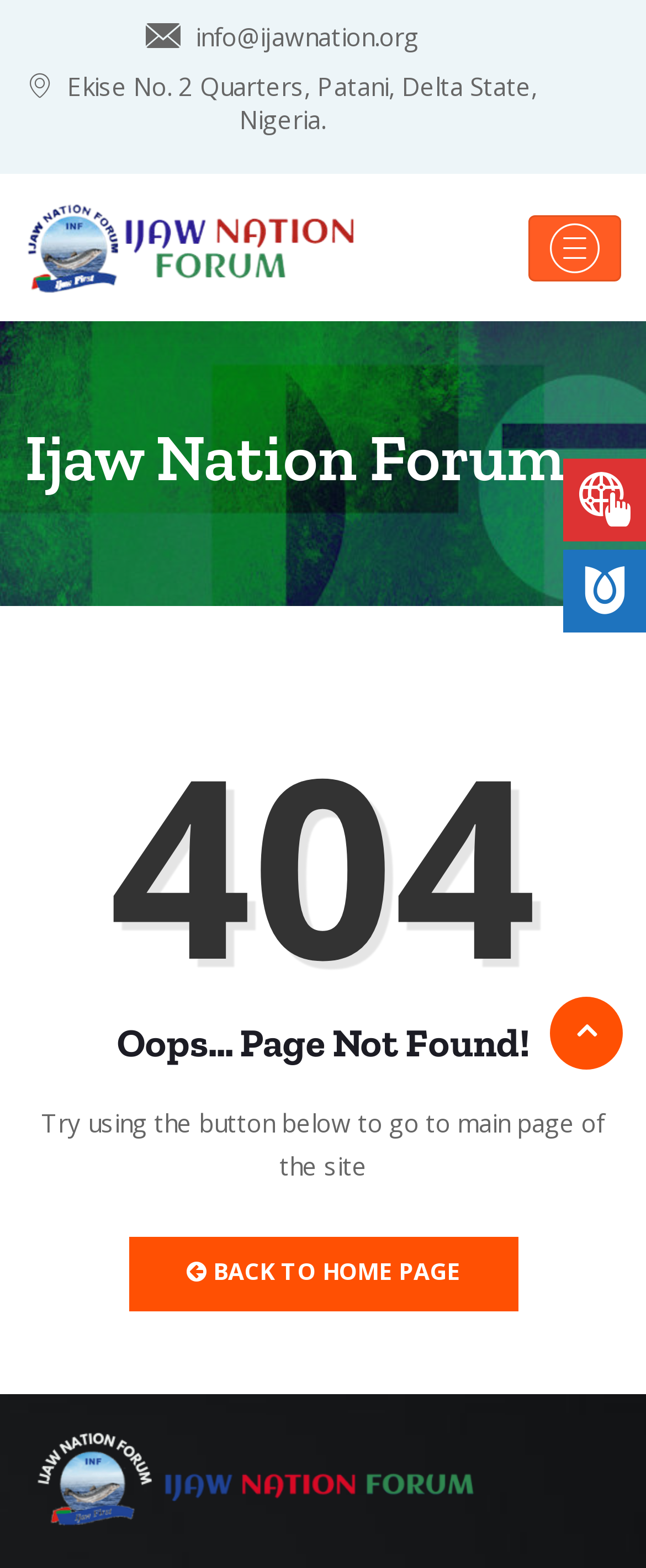Give a one-word or one-phrase response to the question:
What is the location of Ijaw Nation Forum?

Ekise No. 2 Quarters, Patani, Delta State, Nigeria.